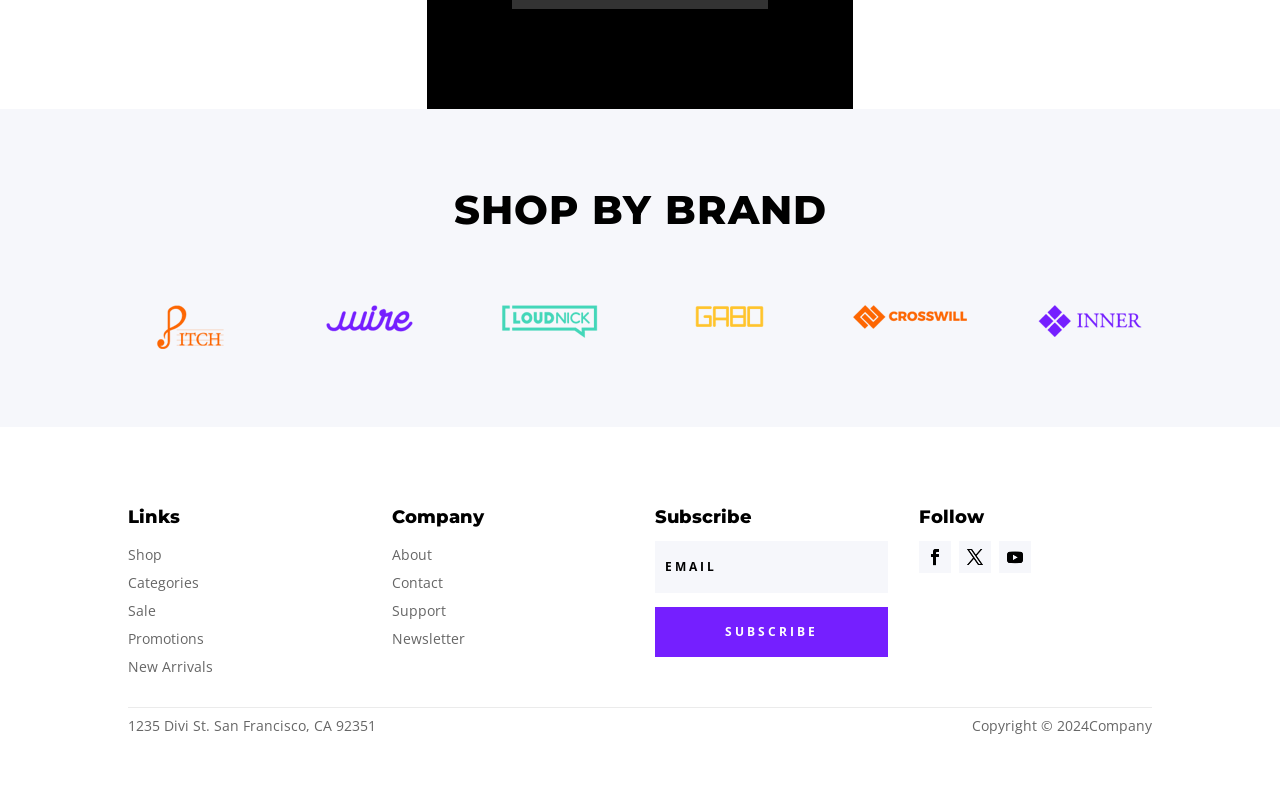Extract the bounding box coordinates of the UI element described by: "New Arrivals". The coordinates should include four float numbers ranging from 0 to 1, e.g., [left, top, right, bottom].

[0.1, 0.822, 0.166, 0.846]